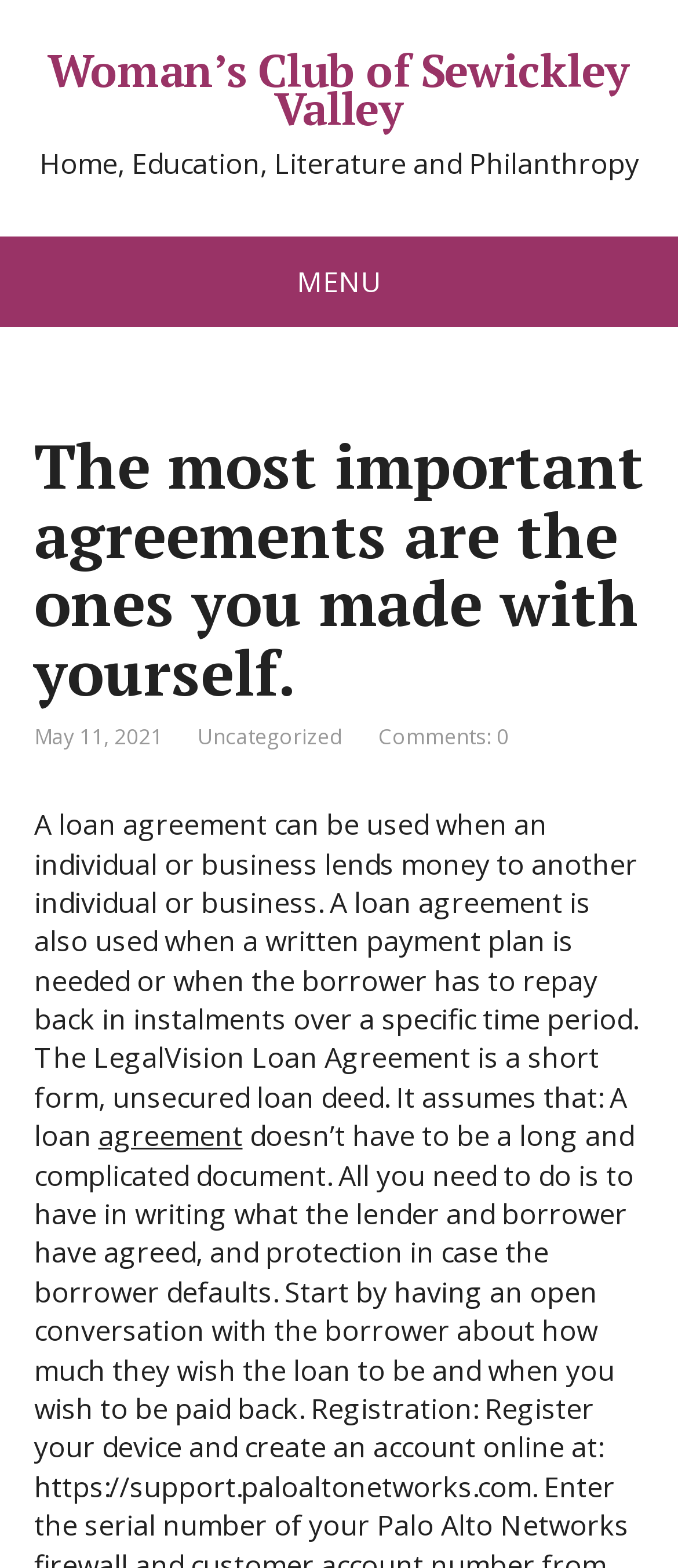Generate a comprehensive description of the webpage.

The webpage appears to be a blog post or article from the Woman's Club of Sewickley Valley. At the top of the page, there is a link to the club's name, situated almost centrally. Below this, there is a horizontal line of text that reads "Home, Education, Literature and Philanthropy". 

On the right side of the page, there is a menu section labeled "MENU". Within this section, there is a heading that quotes "The most important agreements are the ones you made with yourself." Below this heading, there is a date "May 11, 2021", followed by two links, one labeled "Uncategorized" and the other "Comments: 0". 

The main content of the page is a block of text that discusses loan agreements, explaining their purpose and the terms they typically include. Within this text, there is a link to the word "agreement". The text is positioned below the menu section and occupies most of the page's content area.